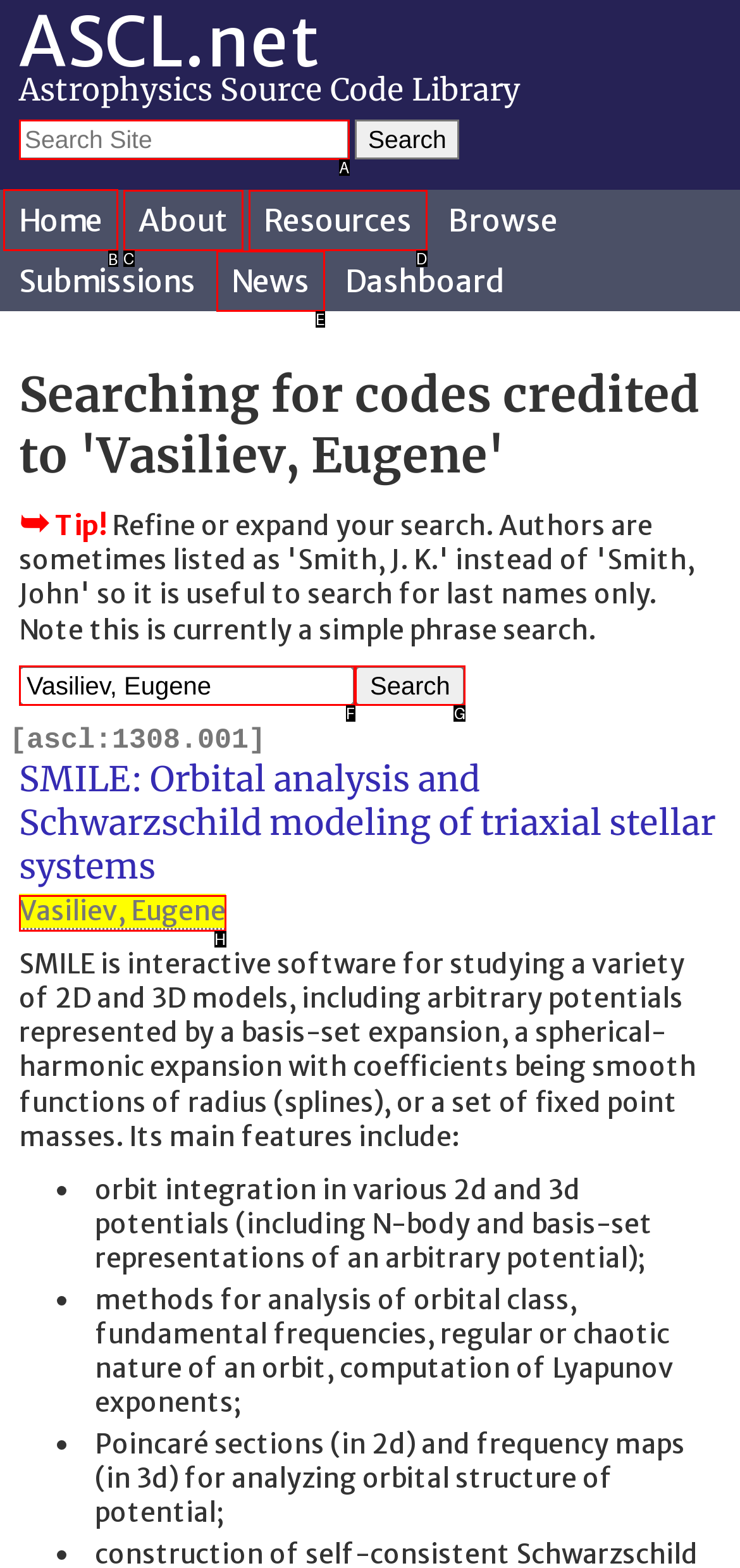Select the proper UI element to click in order to perform the following task: Click on the 'Home' link. Indicate your choice with the letter of the appropriate option.

B